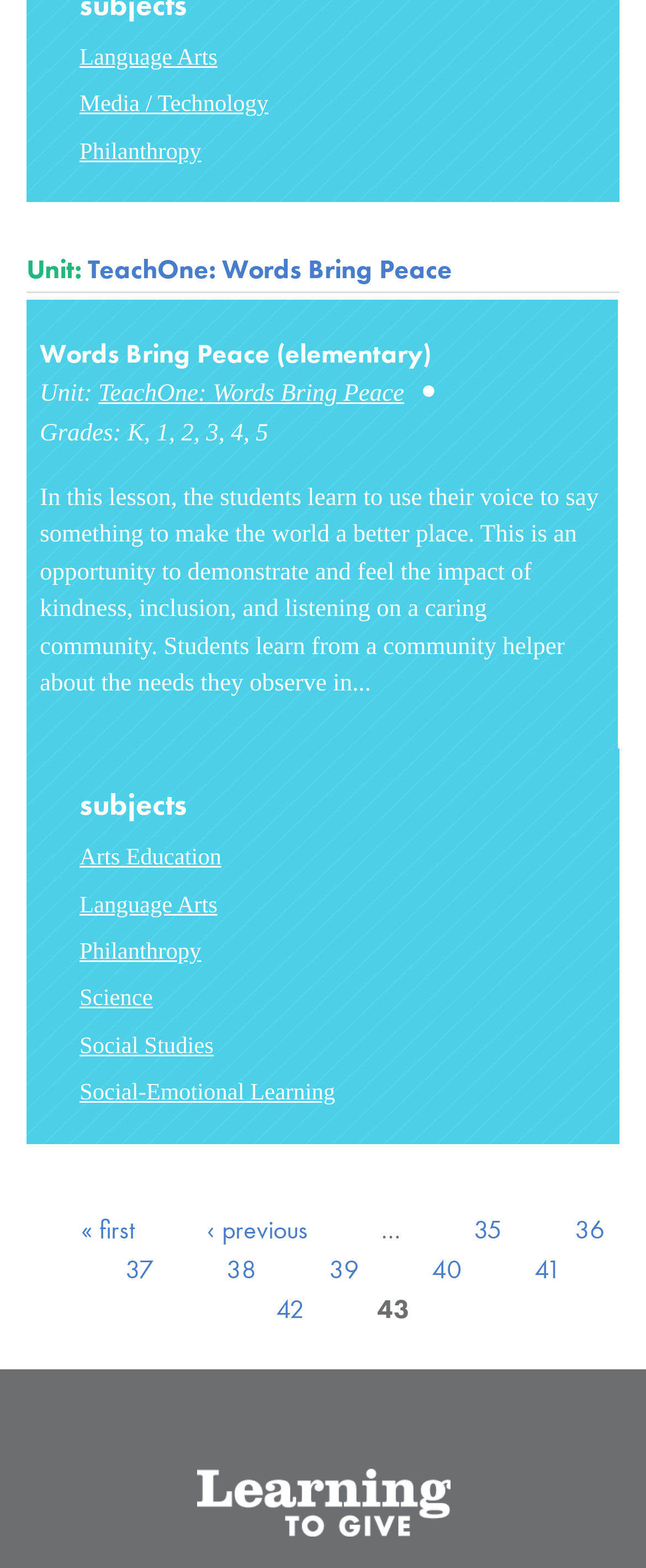Please provide a short answer using a single word or phrase for the question:
What is the unit title?

TeachOne: Words Bring Peace